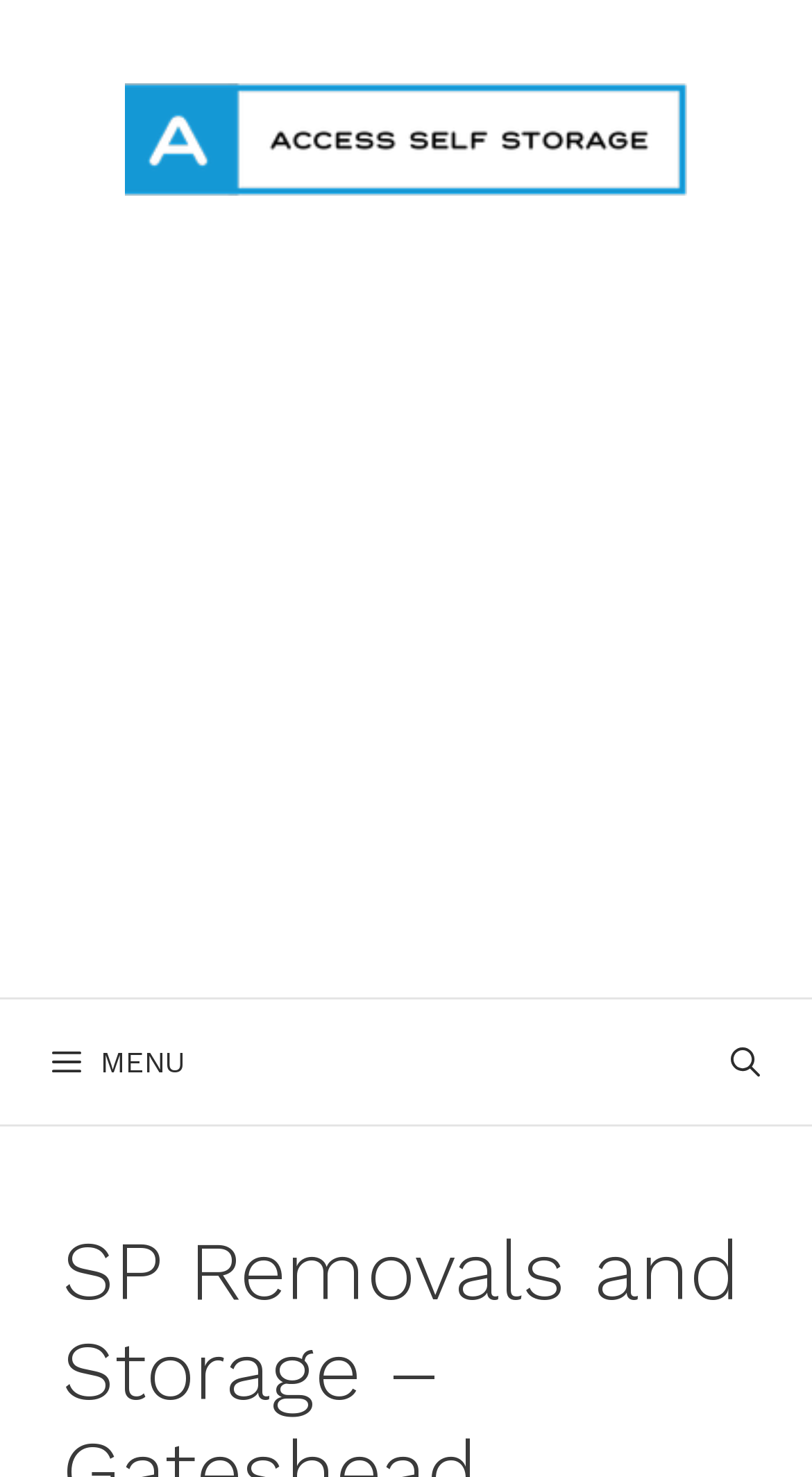Locate and provide the bounding box coordinates for the HTML element that matches this description: "Menu".

[0.0, 0.677, 0.29, 0.761]